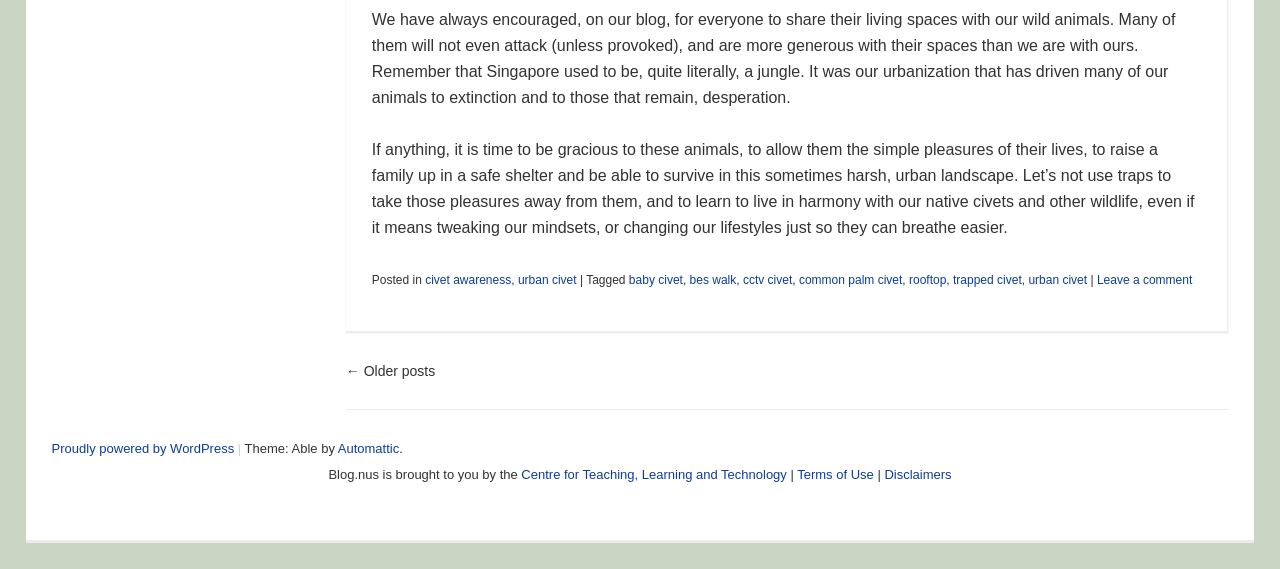Please determine the bounding box coordinates of the element's region to click in order to carry out the following instruction: "Follow on Facebook". The coordinates should be four float numbers between 0 and 1, i.e., [left, top, right, bottom].

None